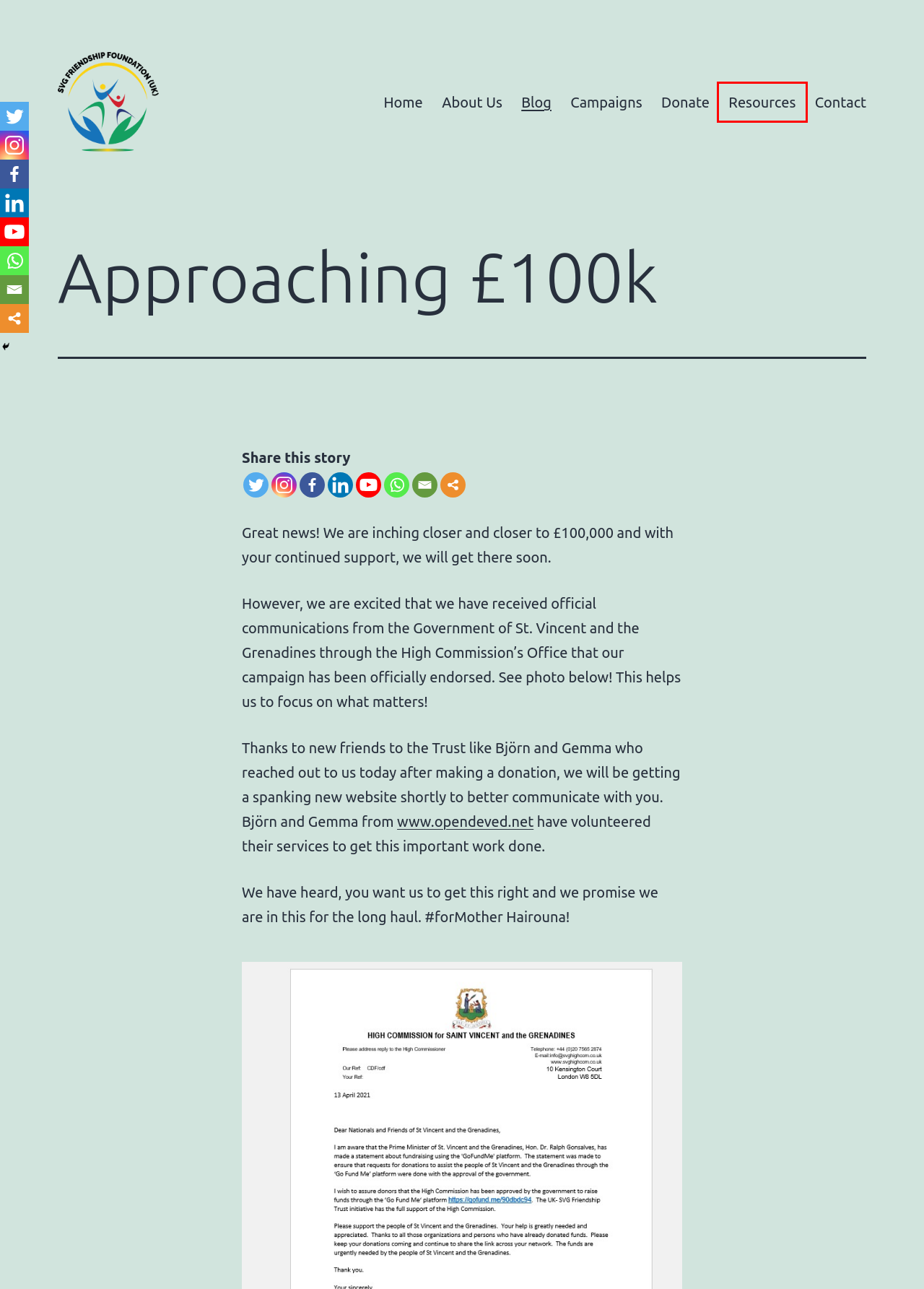Examine the screenshot of a webpage with a red bounding box around a specific UI element. Identify which webpage description best matches the new webpage that appears after clicking the element in the red bounding box. Here are the candidates:
A. About Us – SVG FRIENDSHIP FOUNDATION (UK)
B. Education Bursary – SVG FRIENDSHIP FOUNDATION (UK)
C. Blog – SVG FRIENDSHIP FOUNDATION (UK)
D. Resources – SVG FRIENDSHIP FOUNDATION (UK)
E. Home - Open Development & Education
F. Donate – SVG FRIENDSHIP FOUNDATION (UK)
G. Contact – SVG FRIENDSHIP FOUNDATION (UK)
H. SVG FRIENDSHIP FOUNDATION (UK)

D